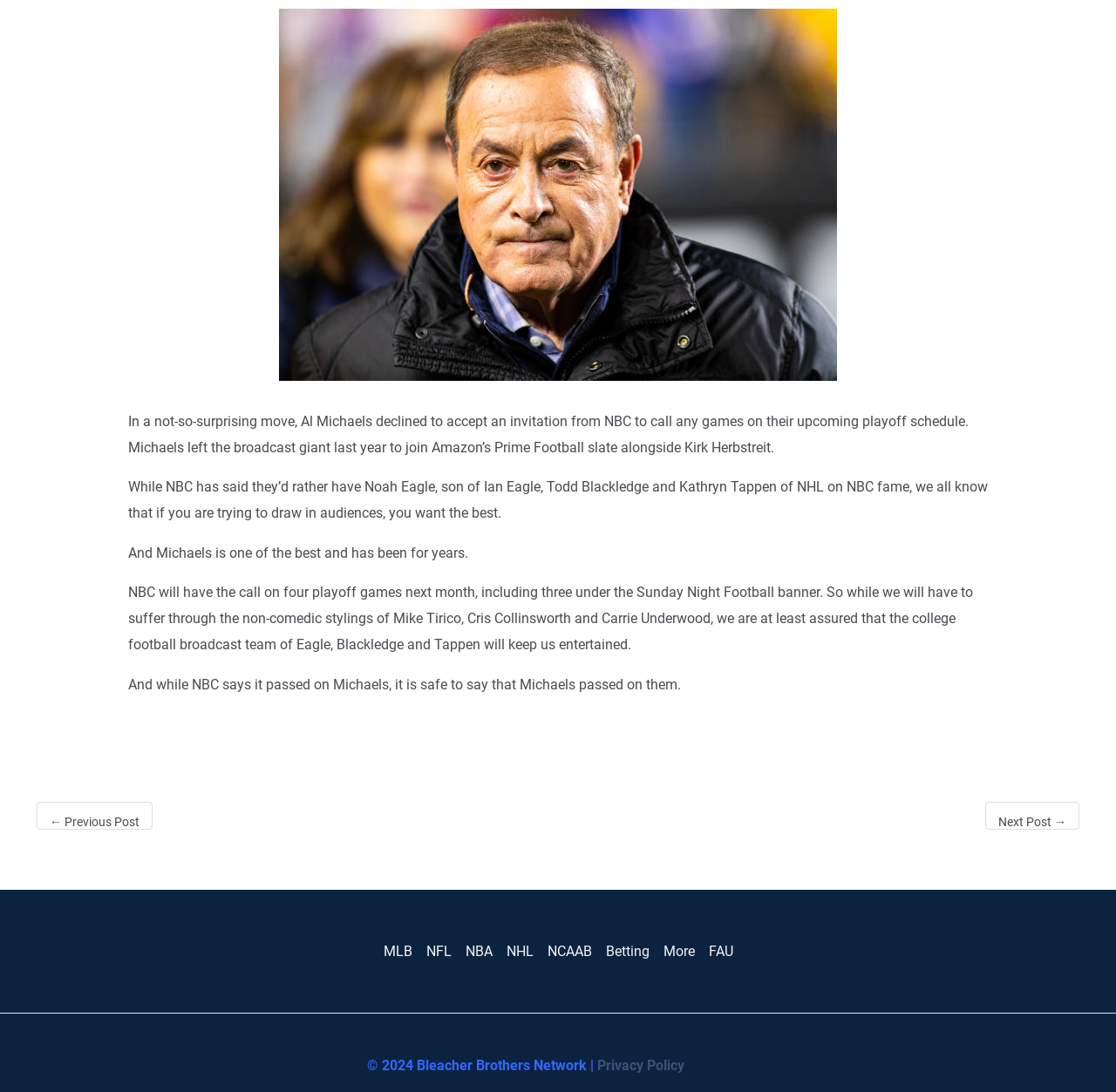Identify the bounding box for the element characterized by the following description: "Privacy Policy".

[0.535, 0.968, 0.613, 0.984]